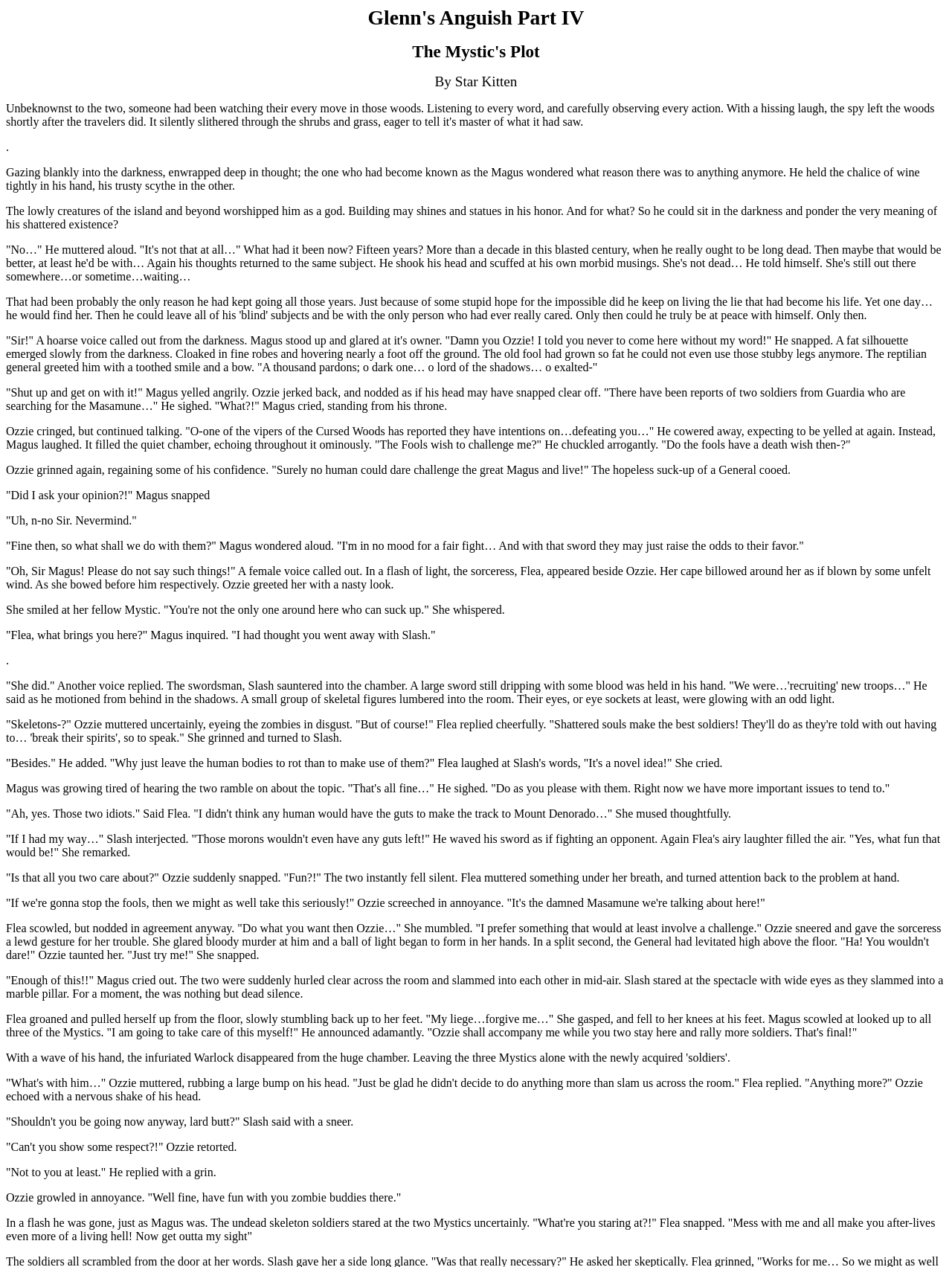Provide a short, one-word or phrase answer to the question below:
Who is the main character in this story?

Magus